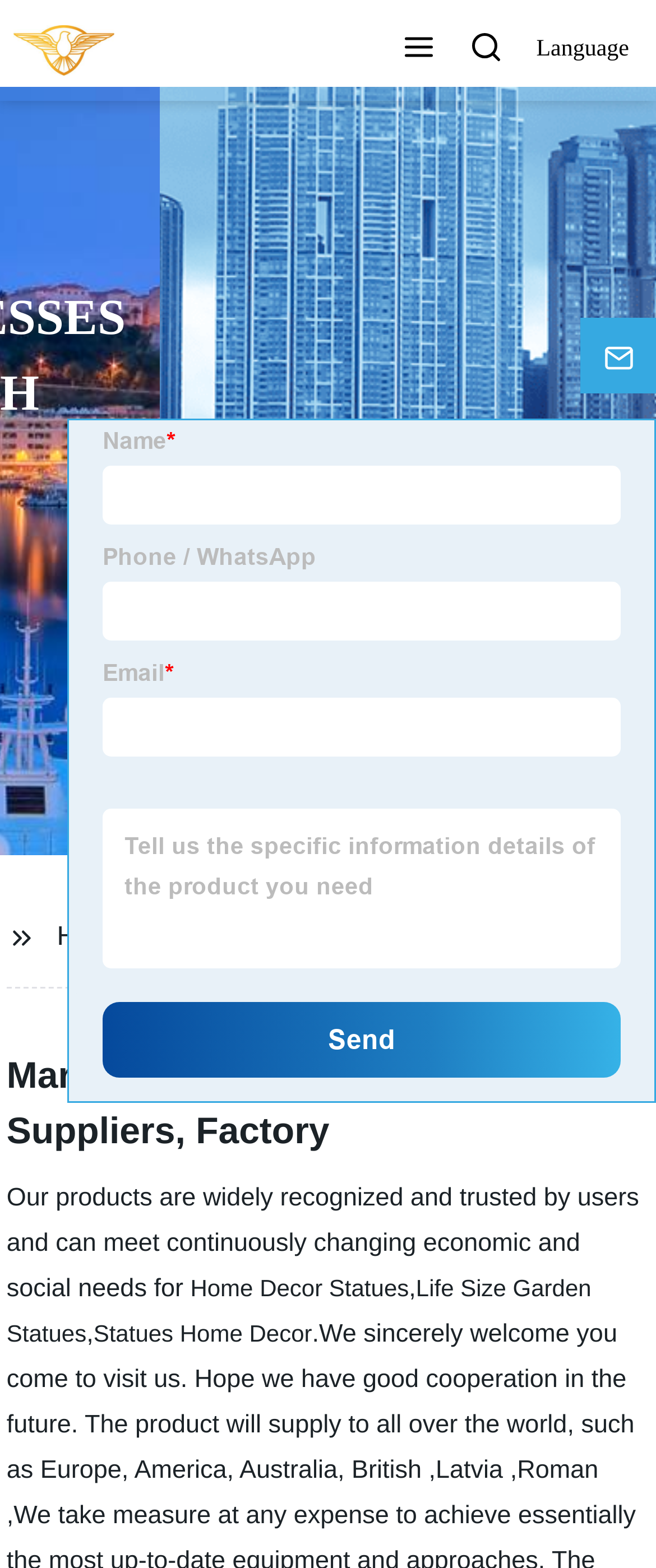What is the company's industry experience?
Please provide a single word or phrase based on the screenshot.

11 years